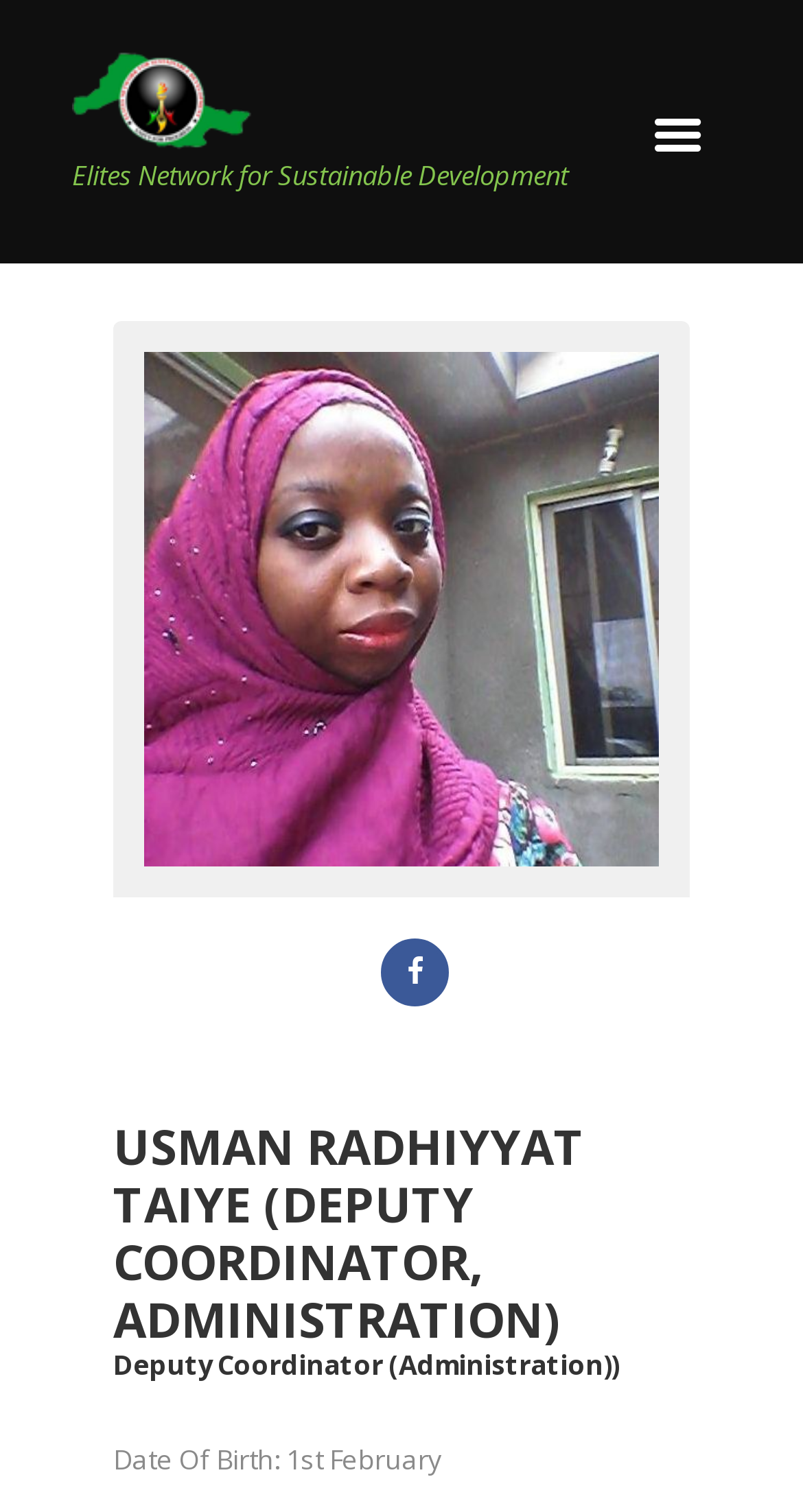Locate the bounding box of the UI element with the following description: "Elites Network for Sustainable Development".

[0.09, 0.033, 0.708, 0.167]